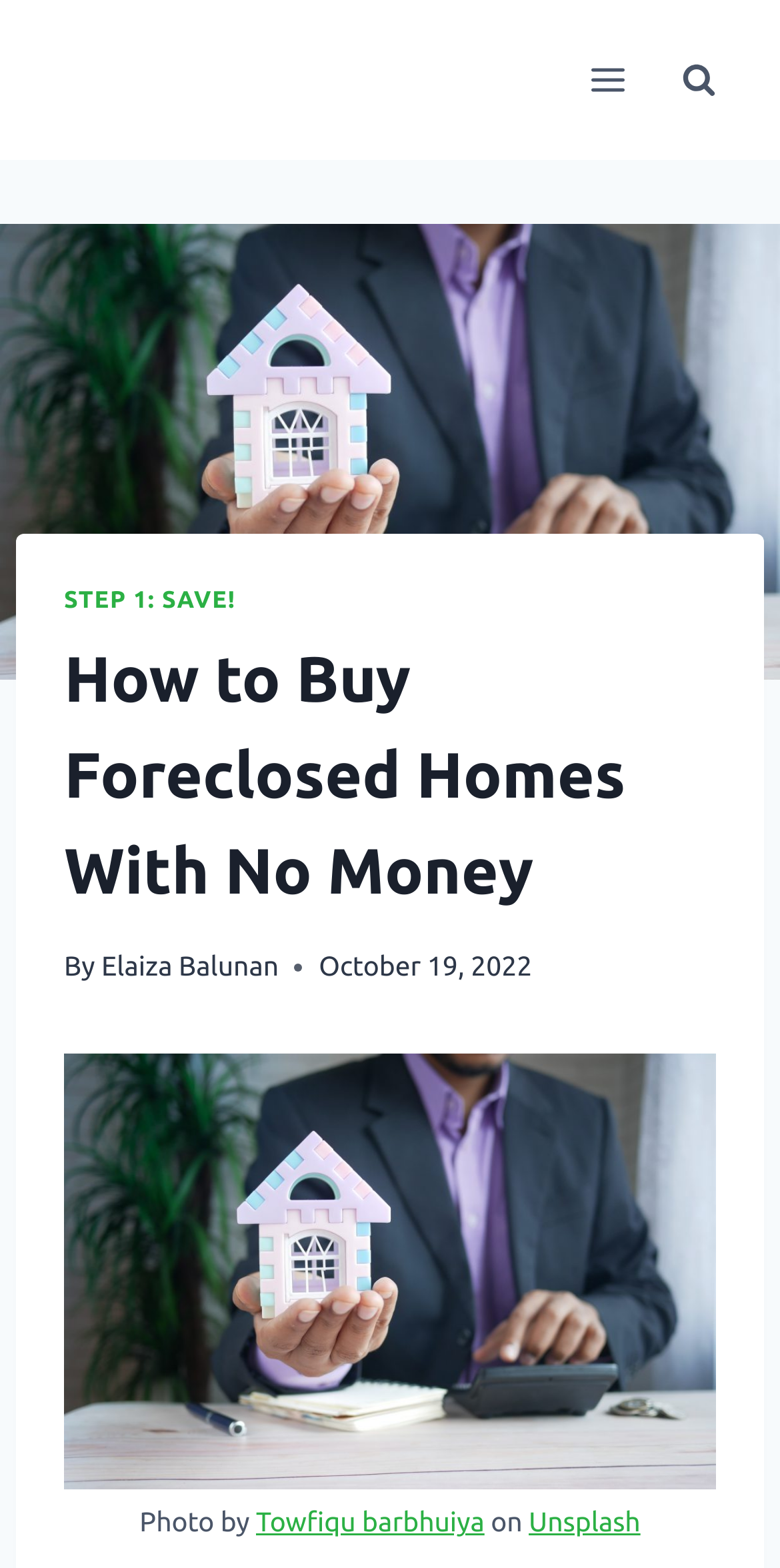What is the source of the image?
Please elaborate on the answer to the question with detailed information.

The source of the image can be found by looking at the figcaption section of the webpage, where it says 'Photo by Towfiqu barbhuiya on Unsplash', indicating that the image is from Unsplash.